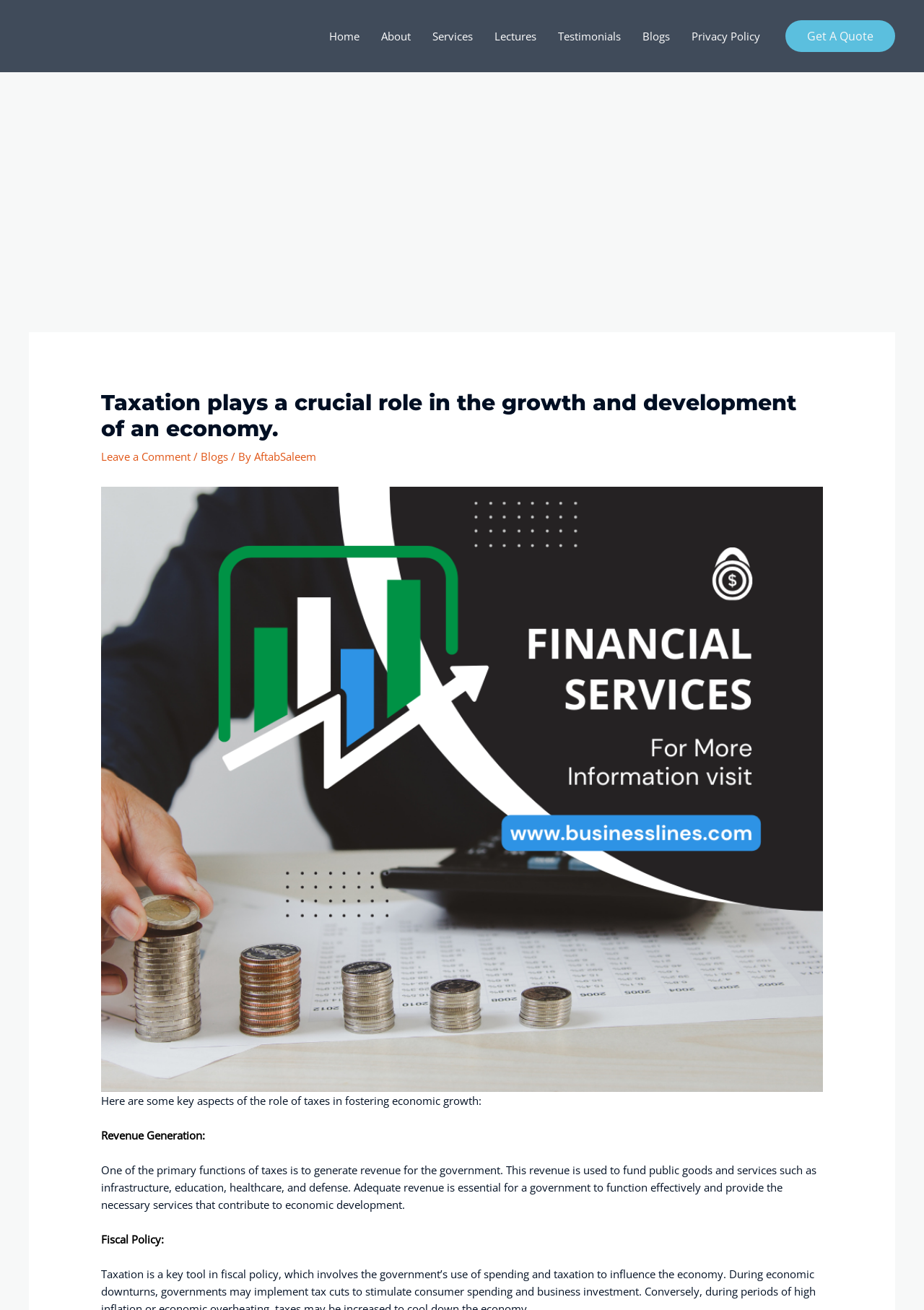Write an elaborate caption that captures the essence of the webpage.

This webpage is about the role of taxes in fostering economic growth. At the top, there is a navigation menu with 7 links: Home, About, Services, Lectures, Testimonials, Blogs, and Privacy Policy. To the right of the navigation menu, there is a "Get A Quote" link. 

Below the navigation menu, there is an advertisement iframe that spans almost the entire width of the page. Within the iframe, there is a header section with a heading that reads "Taxation plays a crucial role in the growth and development of an economy." Below the heading, there are links to "Leave a Comment" and "Blogs", along with the author's name, "AftabSaleem". 

Below the header section, there is a large figure that takes up most of the iframe's width. Underneath the figure, there is a section of text that discusses the role of taxes in fostering economic growth. The text is divided into two sections: "Revenue Generation" and "Fiscal Policy". The "Revenue Generation" section explains how taxes generate revenue for the government, which is used to fund public goods and services. The "Fiscal Policy" section is a brief heading, but its content is not provided. 

At the very bottom of the page, there is a "Post navigation" section, but its content is not provided.